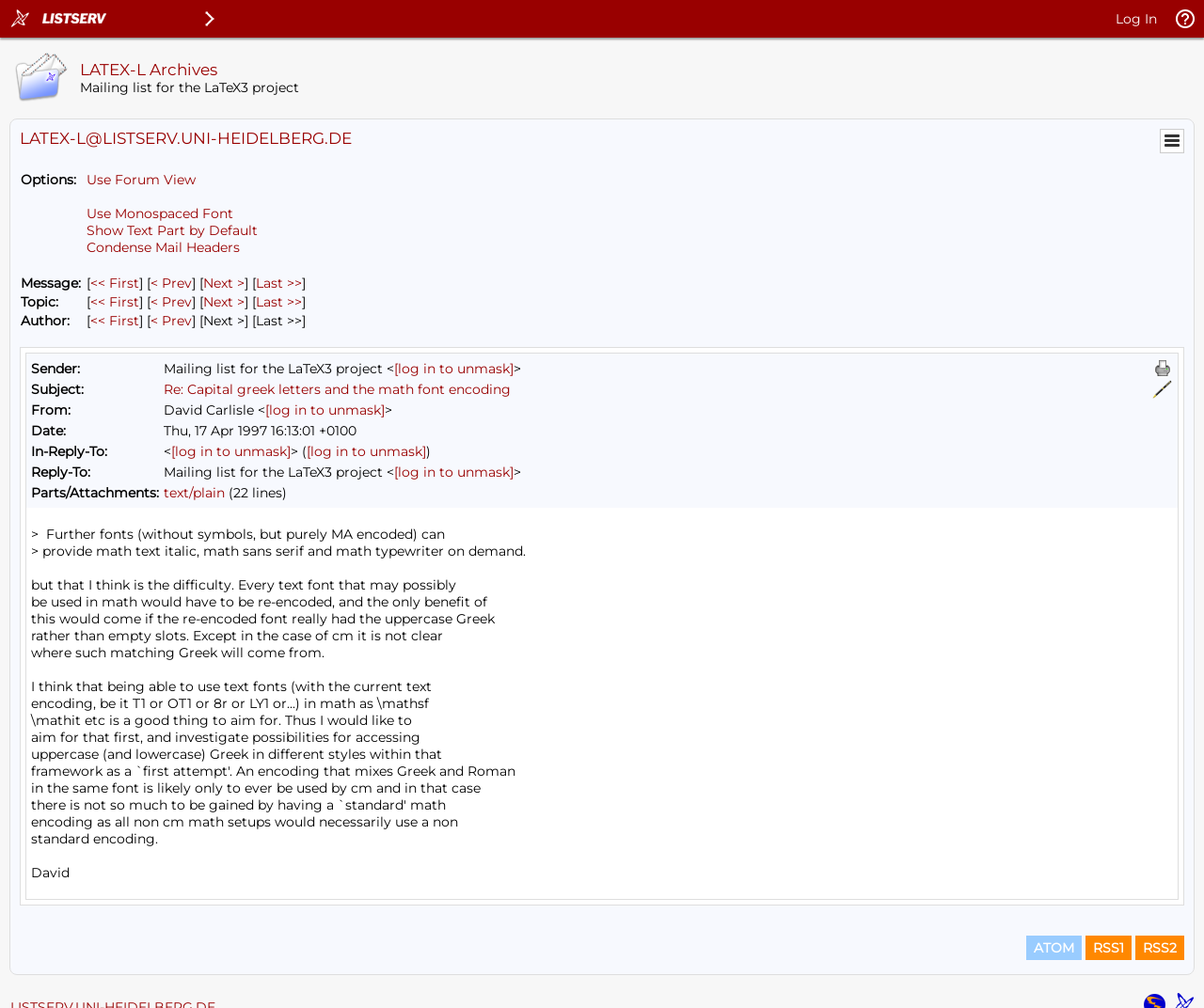Carefully examine the image and provide an in-depth answer to the question: Who is the author of the message?

The author of the message can be found at the end of the message text which is located in the middle of the webpage. The author's name is David.